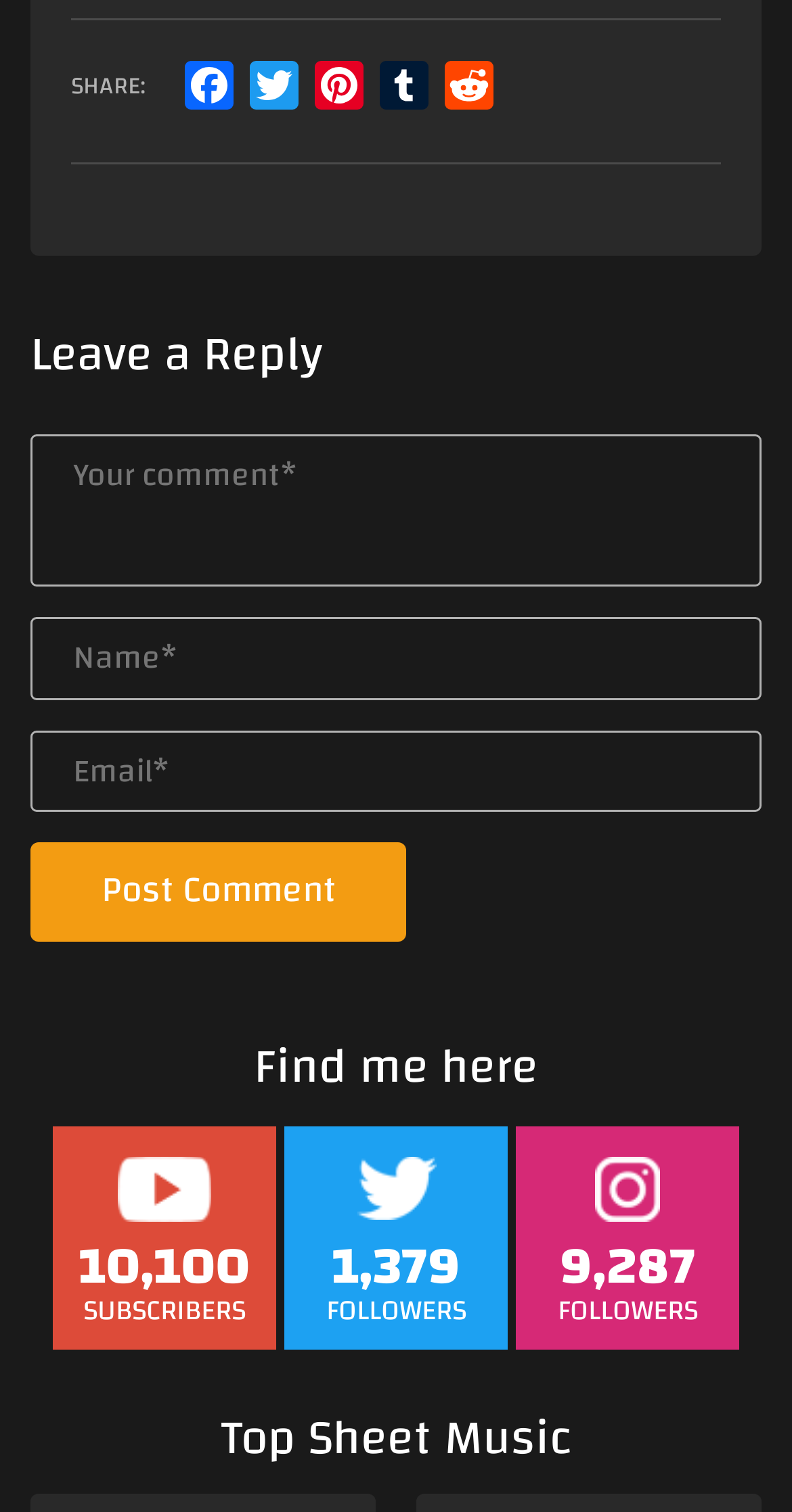Could you locate the bounding box coordinates for the section that should be clicked to accomplish this task: "Check top sheet music".

[0.038, 0.936, 0.962, 0.968]